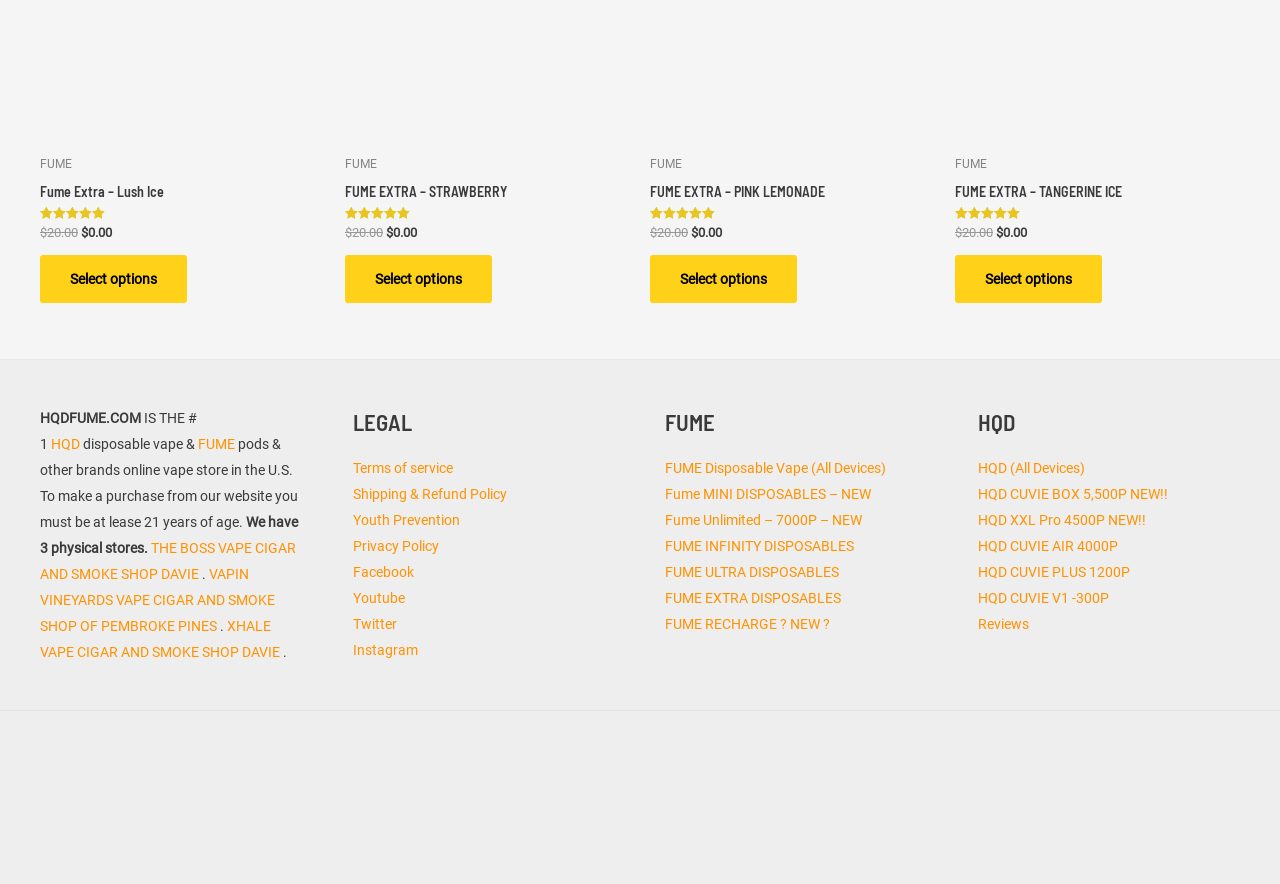Indicate the bounding box coordinates of the element that must be clicked to execute the instruction: "Explore FUME Disposable Vape (All Devices)". The coordinates should be given as four float numbers between 0 and 1, i.e., [left, top, right, bottom].

[0.52, 0.521, 0.692, 0.539]